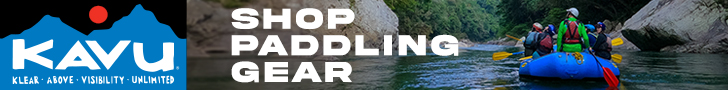What is the brand name featured in the advertisement? Based on the image, give a response in one word or a short phrase.

KAVU